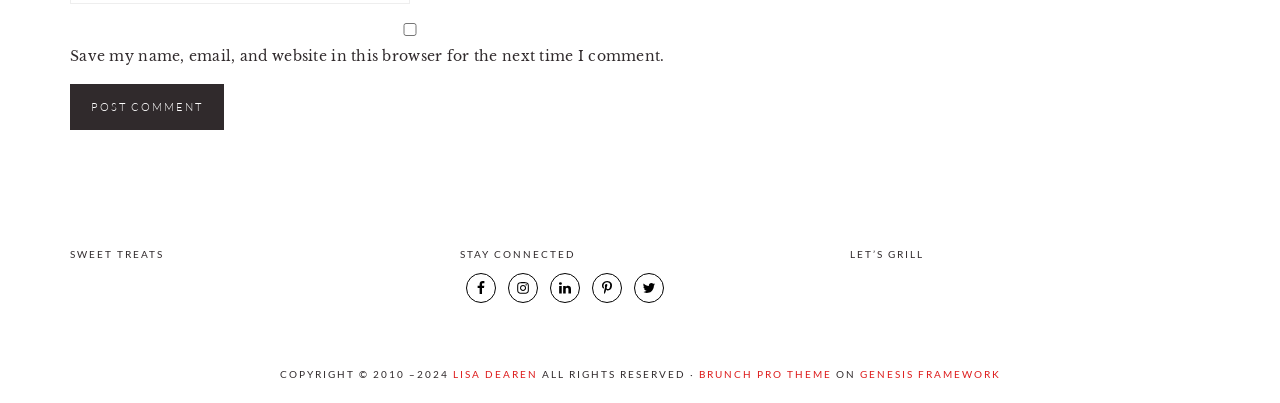Determine the bounding box coordinates for the clickable element to execute this instruction: "Read the article about Seafood Rice Salad". Provide the coordinates as four float numbers between 0 and 1, i.e., [left, top, right, bottom].

[0.668, 0.69, 0.744, 0.753]